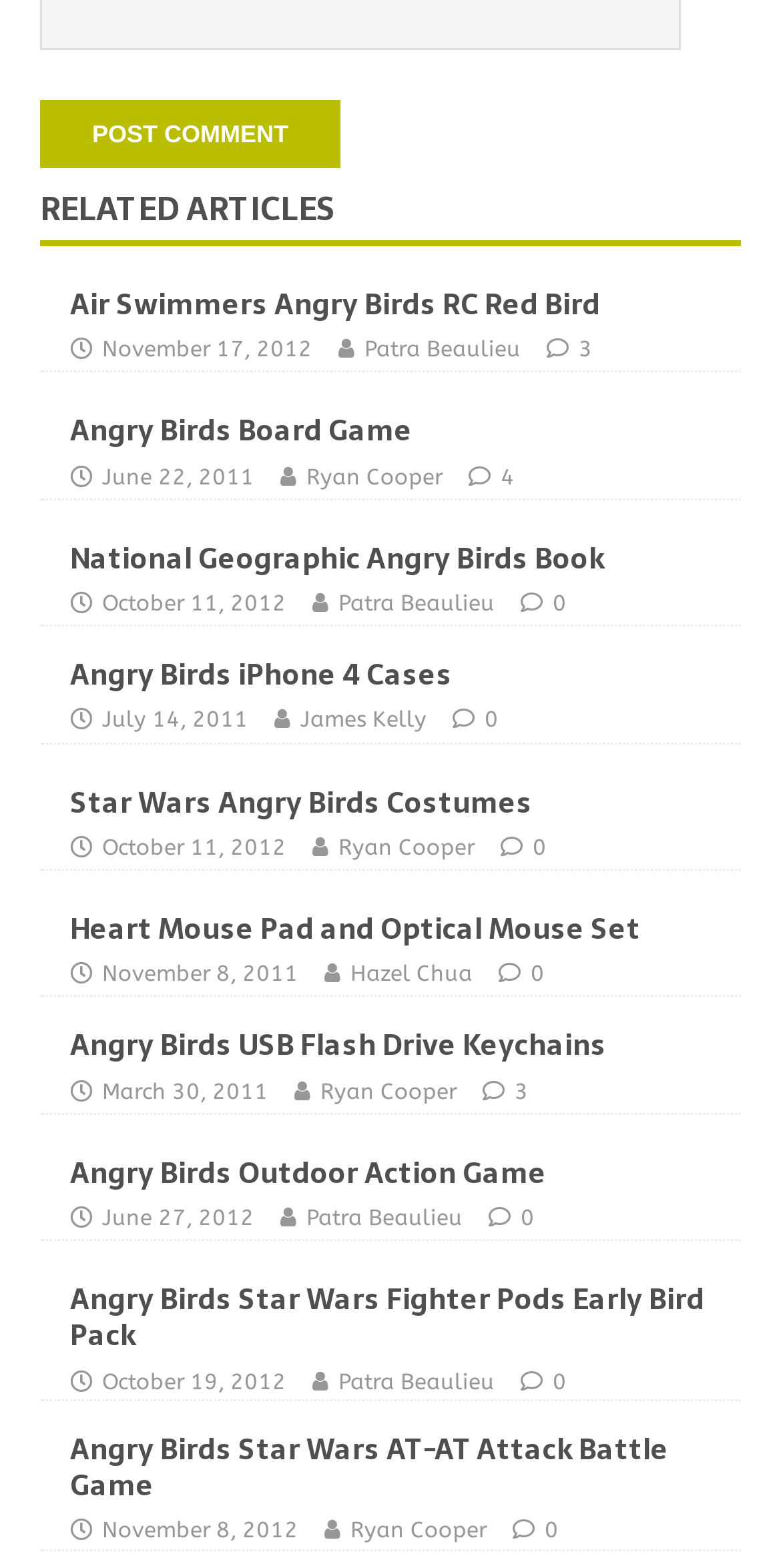What is the date of the last article?
Refer to the screenshot and respond with a concise word or phrase.

November 8, 2012